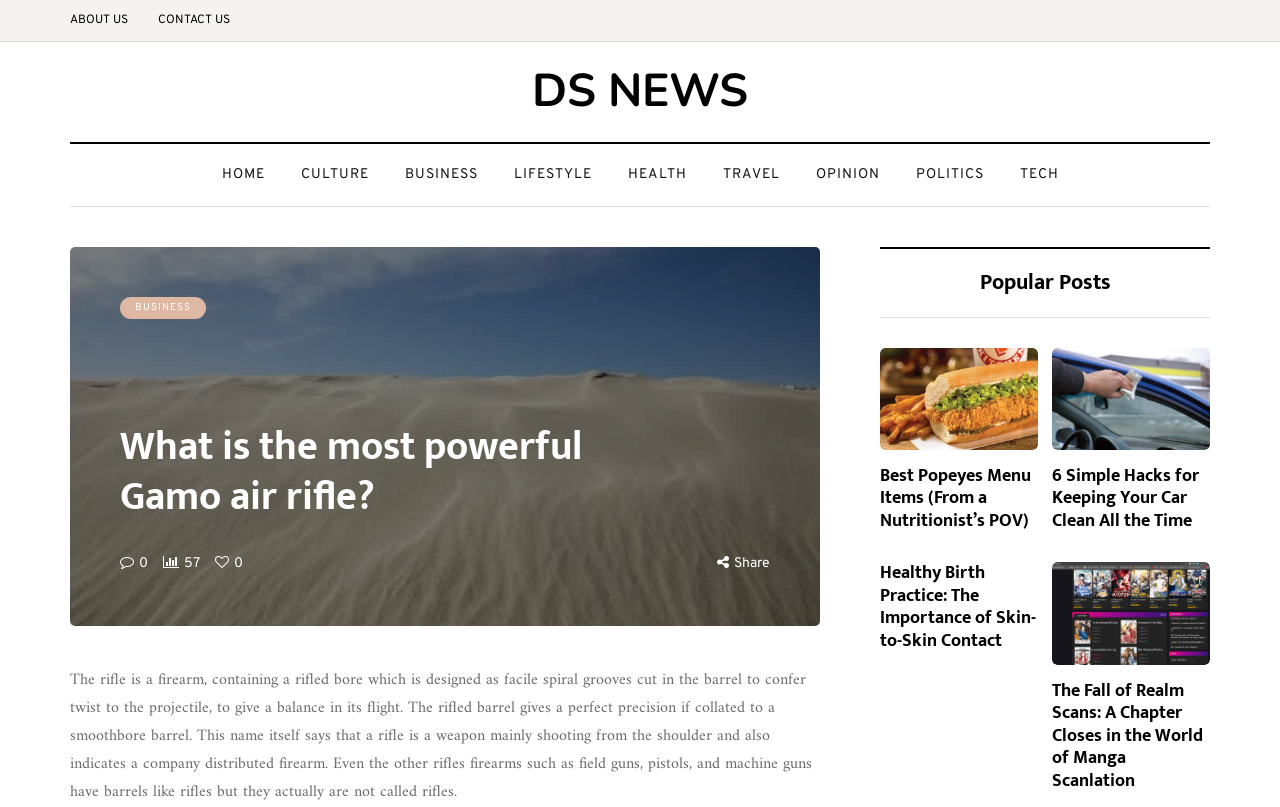Select the bounding box coordinates of the element I need to click to carry out the following instruction: "Click on ABOUT US".

[0.055, 0.0, 0.112, 0.051]